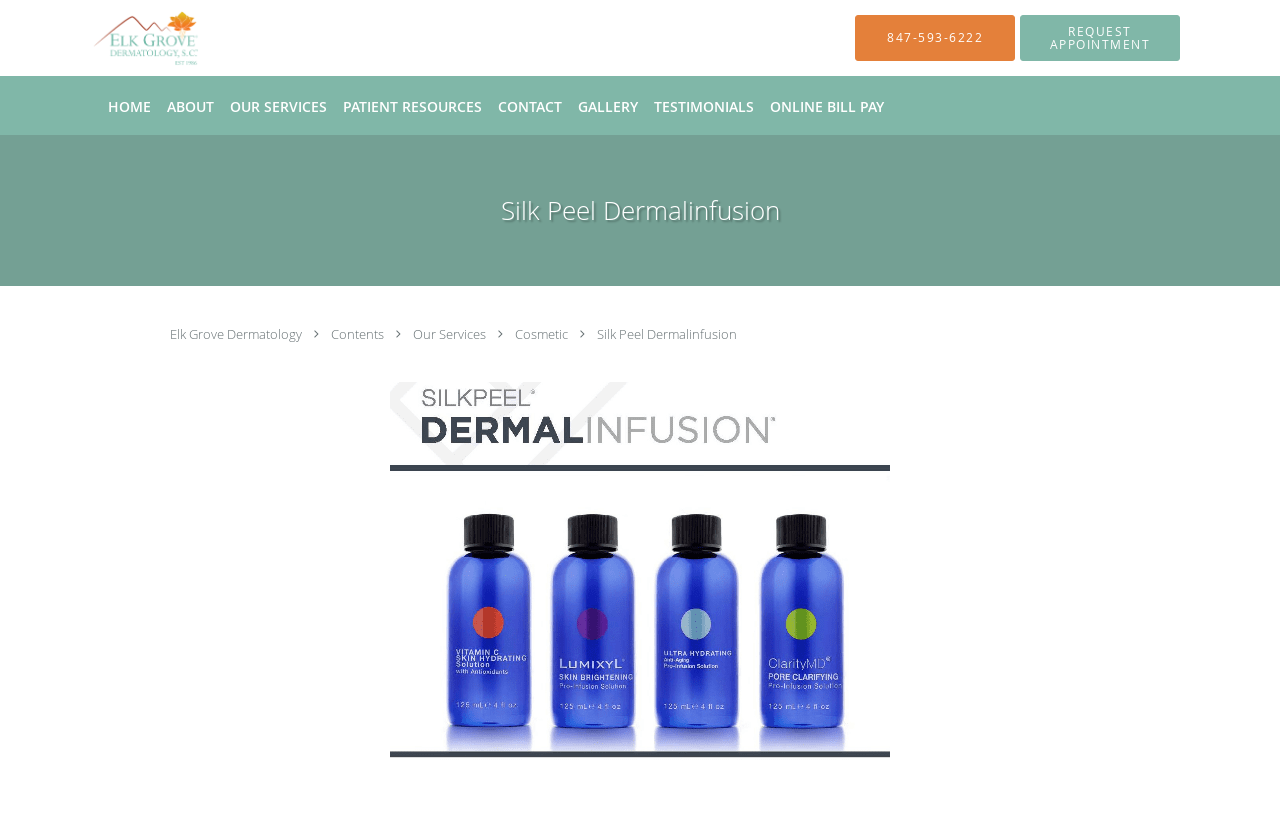What is the purpose of the 'REQUEST APPOINTMENT' link?
Look at the screenshot and respond with one word or a short phrase.

To schedule an appointment